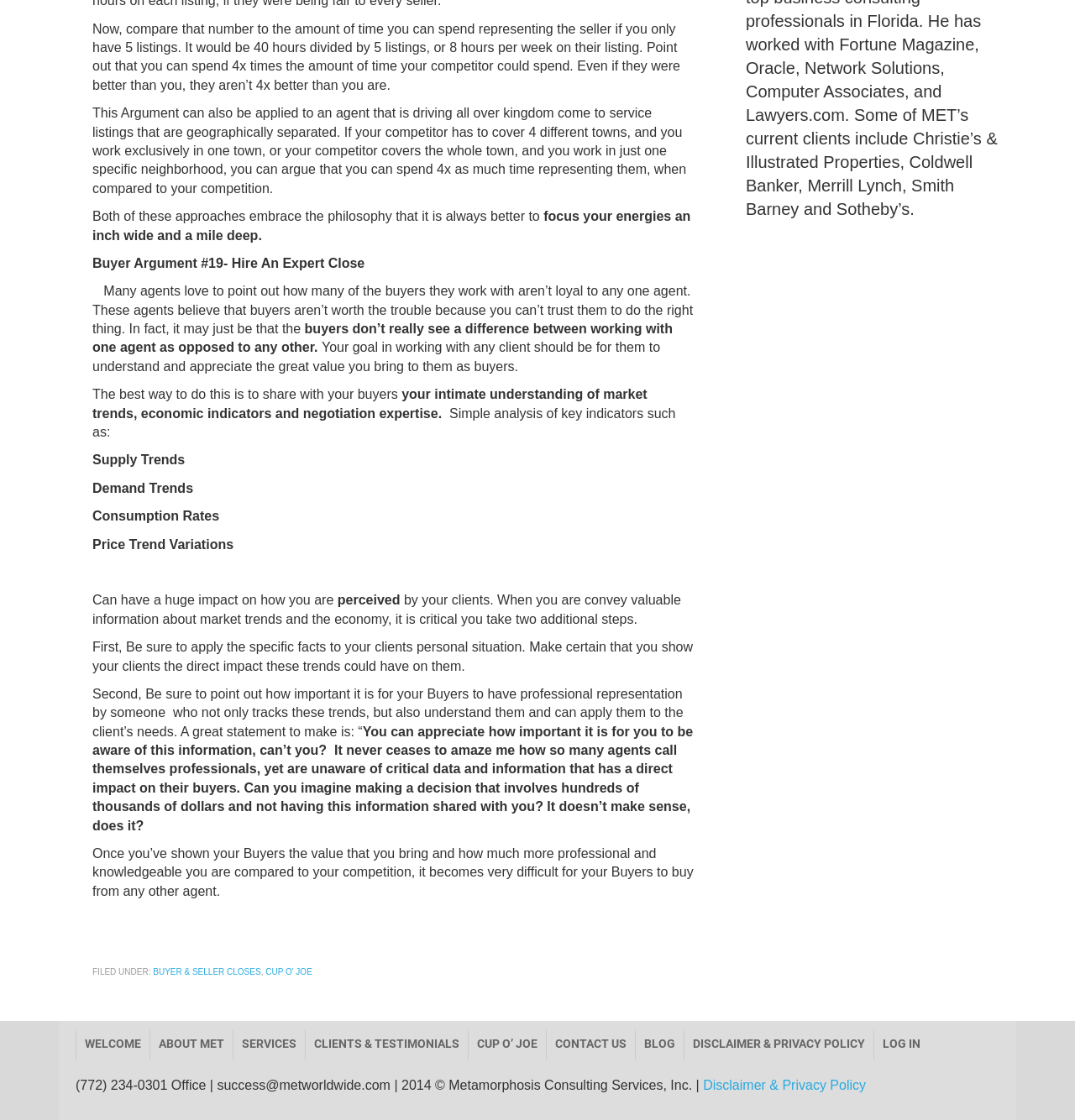Identify the bounding box of the UI component described as: "About Met".

[0.14, 0.919, 0.216, 0.946]